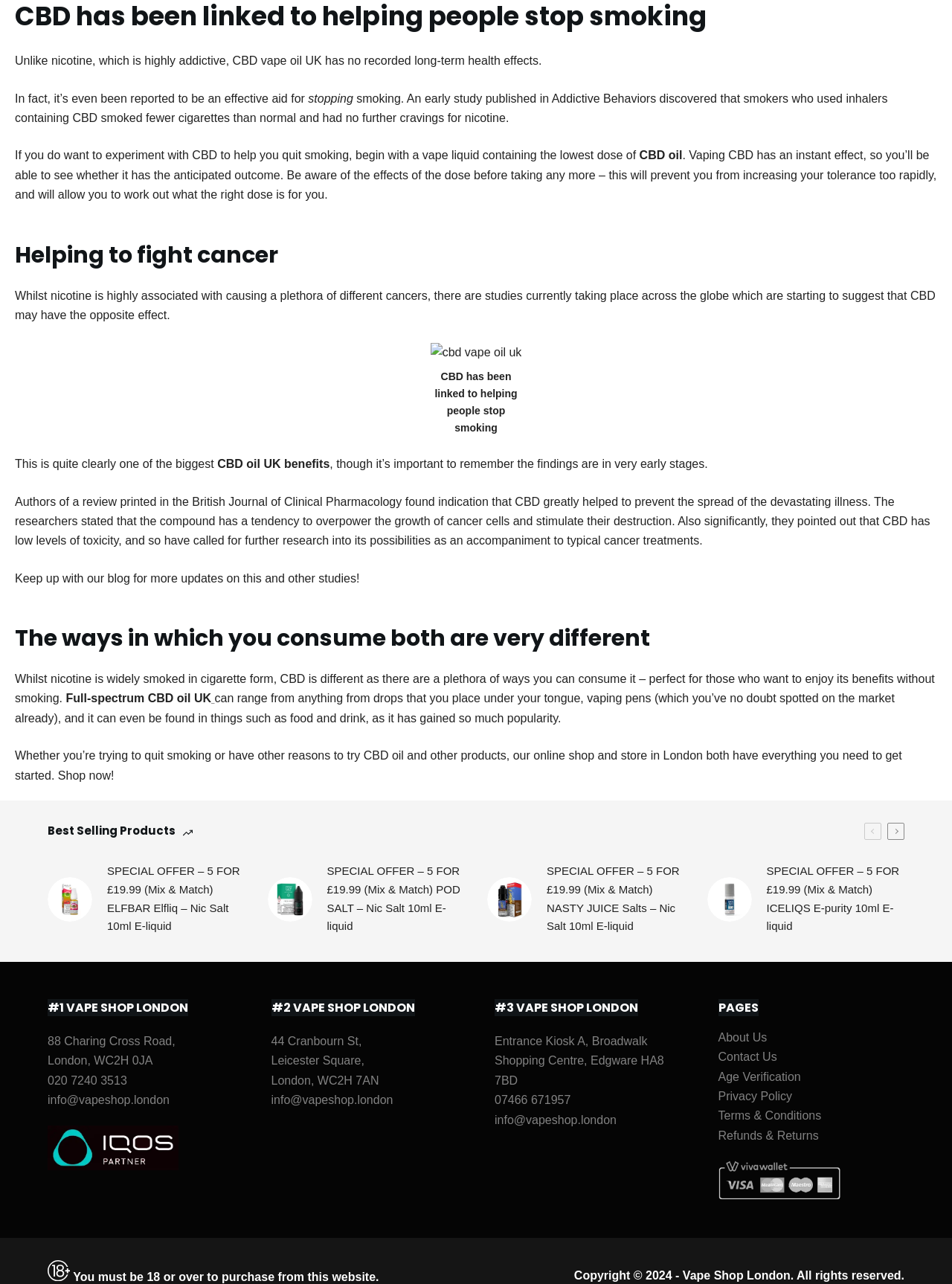Could you provide the bounding box coordinates for the portion of the screen to click to complete this instruction: "Click the 'ELFBAR Elfliq Kiwi Passion Fruit Guava 10ml Nic Salt (10mg)' link"?

[0.05, 0.672, 0.257, 0.729]